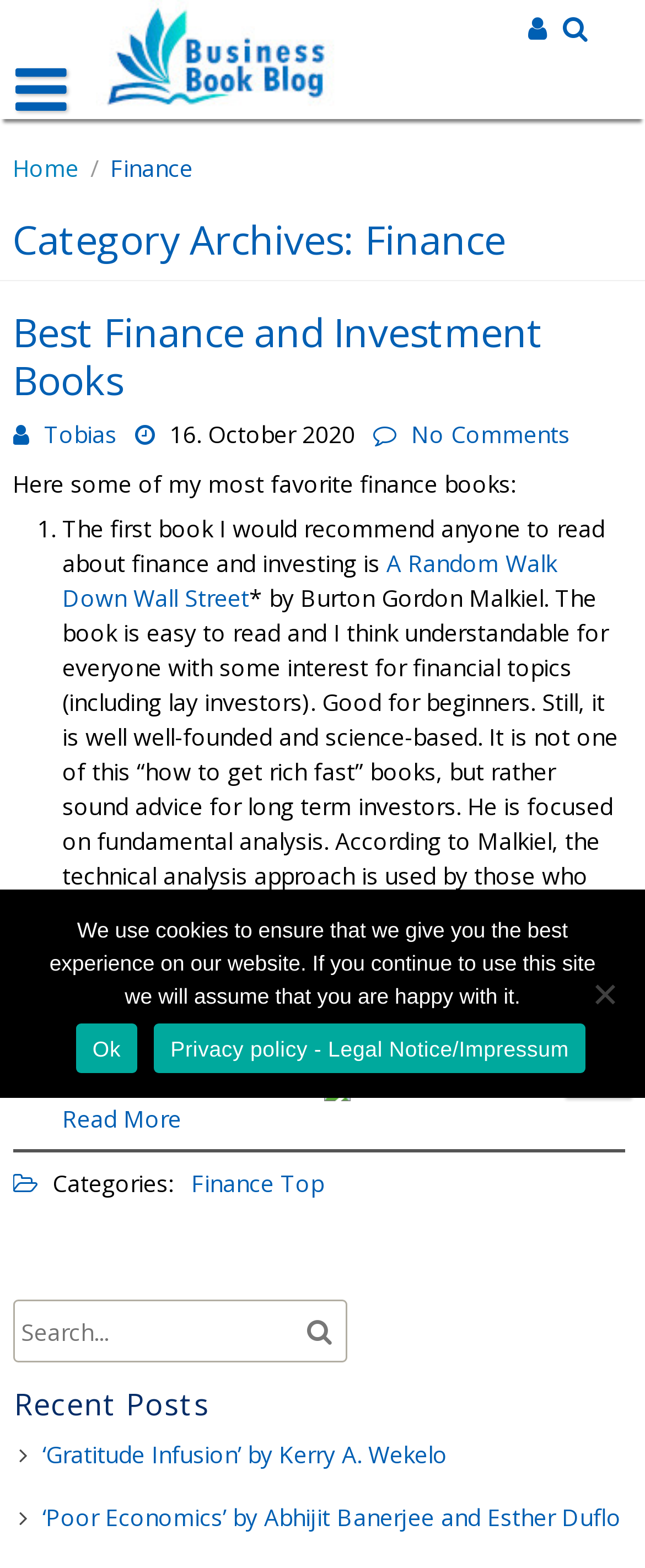Identify the bounding box coordinates for the element you need to click to achieve the following task: "Read more about 'Best Finance and Investment Books'". The coordinates must be four float values ranging from 0 to 1, formatted as [left, top, right, bottom].

[0.097, 0.704, 0.282, 0.724]